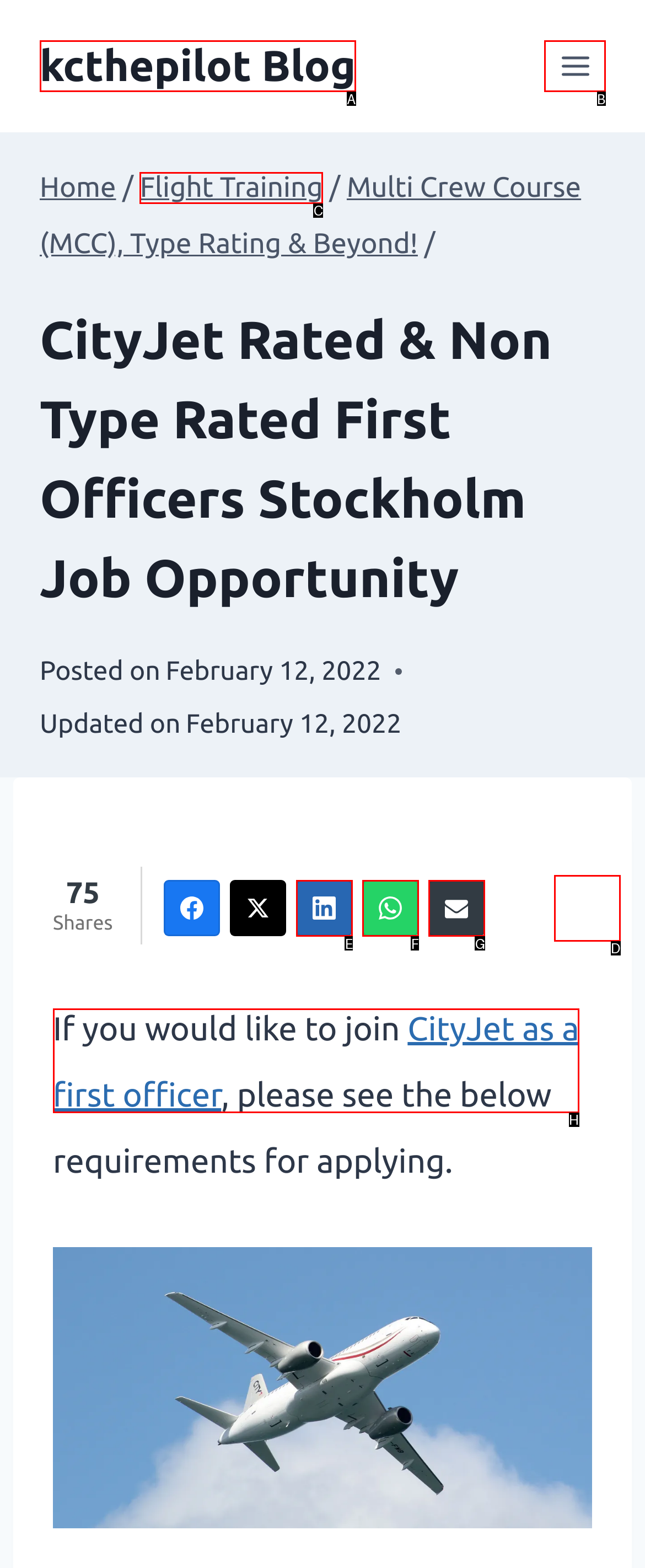Which UI element matches this description: CityJet as a first officer?
Reply with the letter of the correct option directly.

H